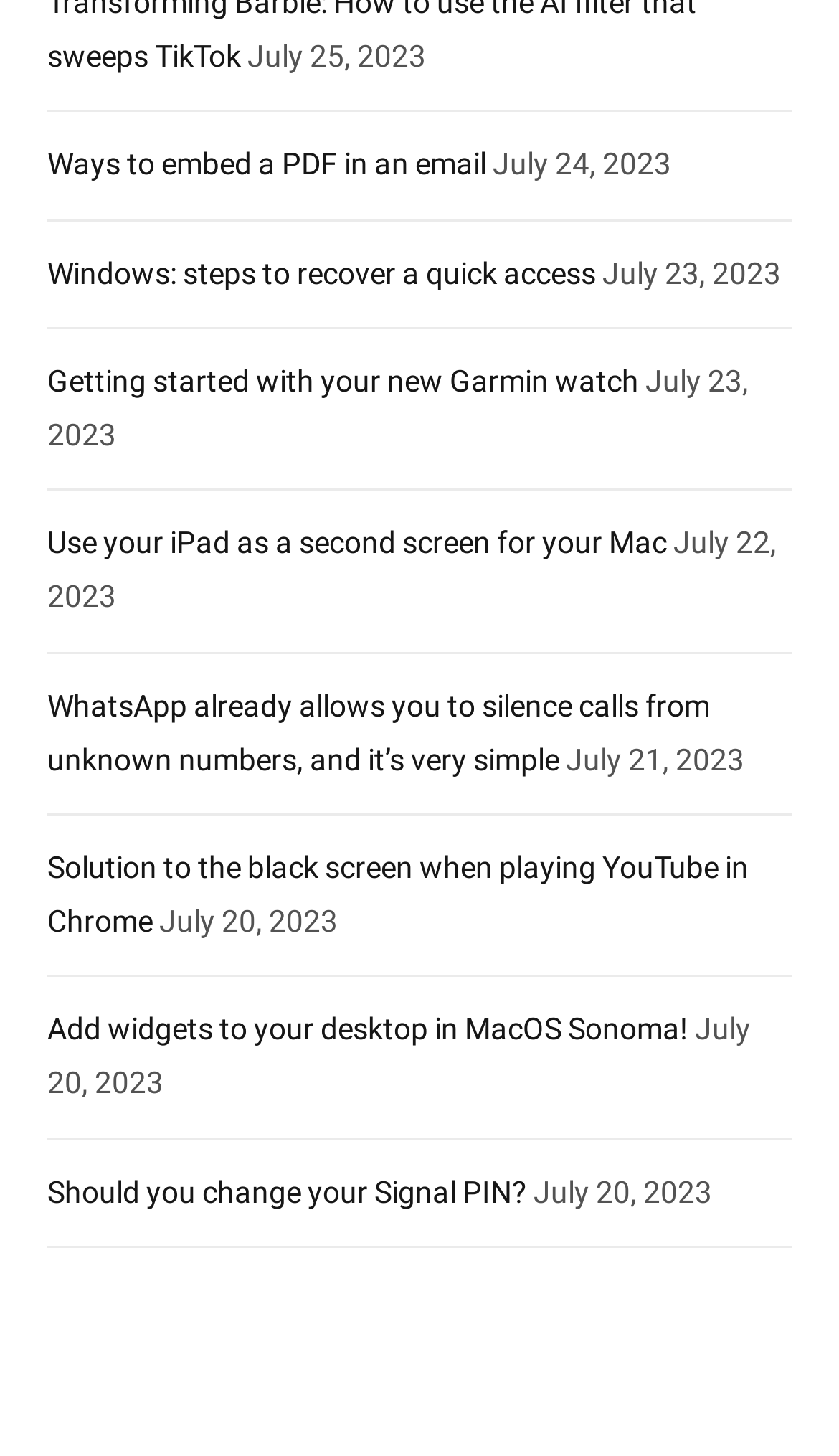Identify the bounding box coordinates for the element you need to click to achieve the following task: "Learn how to recover a quick access on Windows". Provide the bounding box coordinates as four float numbers between 0 and 1, in the form [left, top, right, bottom].

[0.056, 0.175, 0.71, 0.199]